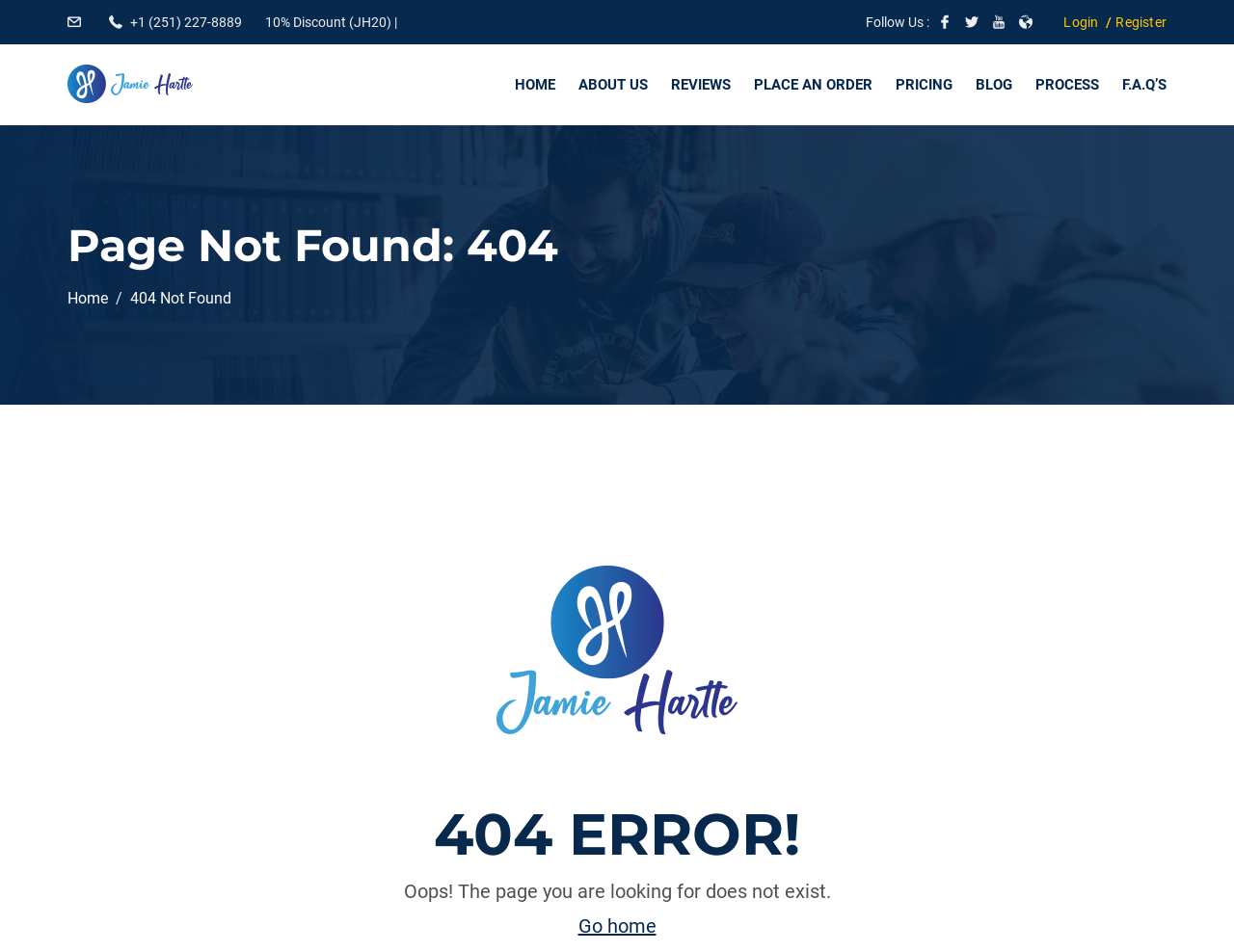Please analyze the image and provide a thorough answer to the question:
What is the purpose of the 'Go home' button?

I inferred the purpose of the 'Go home' button by looking at its position on the webpage, which is below the error message, and its text content, which suggests that it will take the user back to the homepage.